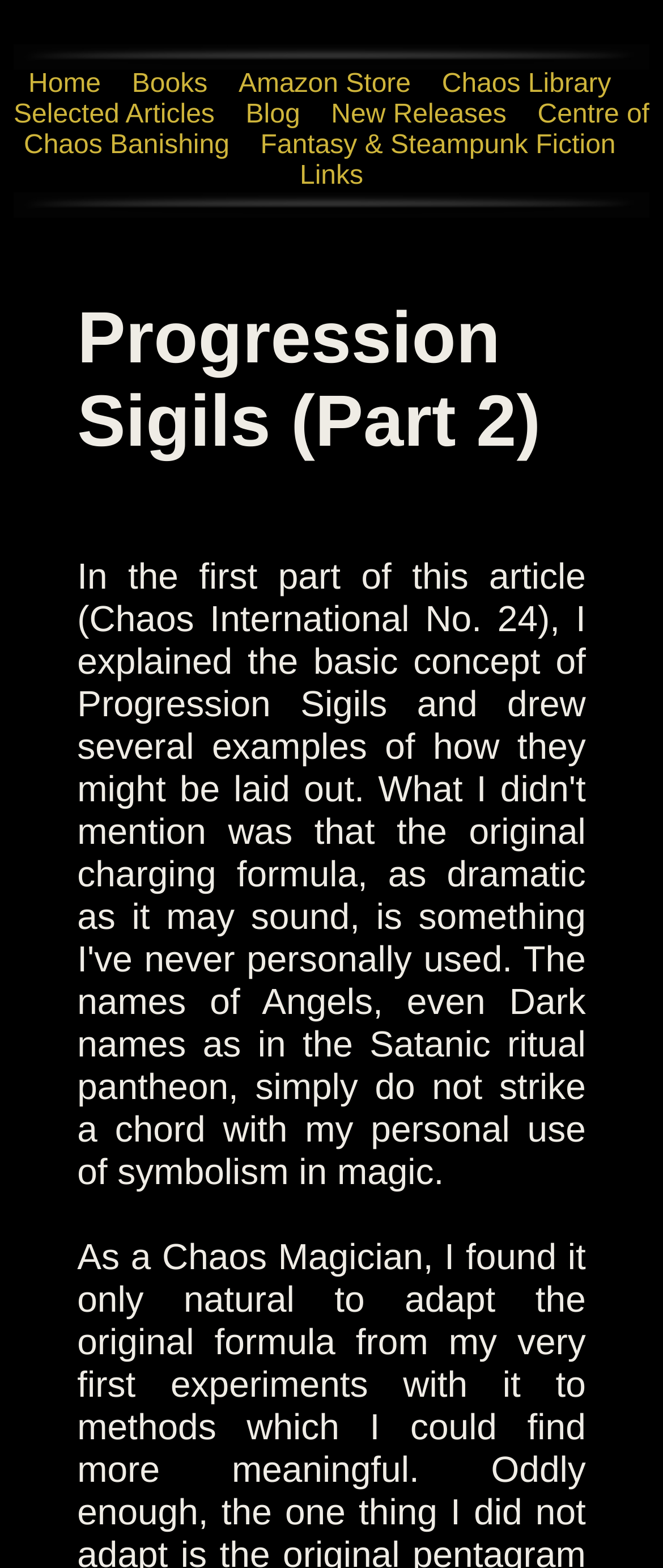Pinpoint the bounding box coordinates of the clickable element needed to complete the instruction: "go to home page". The coordinates should be provided as four float numbers between 0 and 1: [left, top, right, bottom].

[0.043, 0.045, 0.152, 0.063]